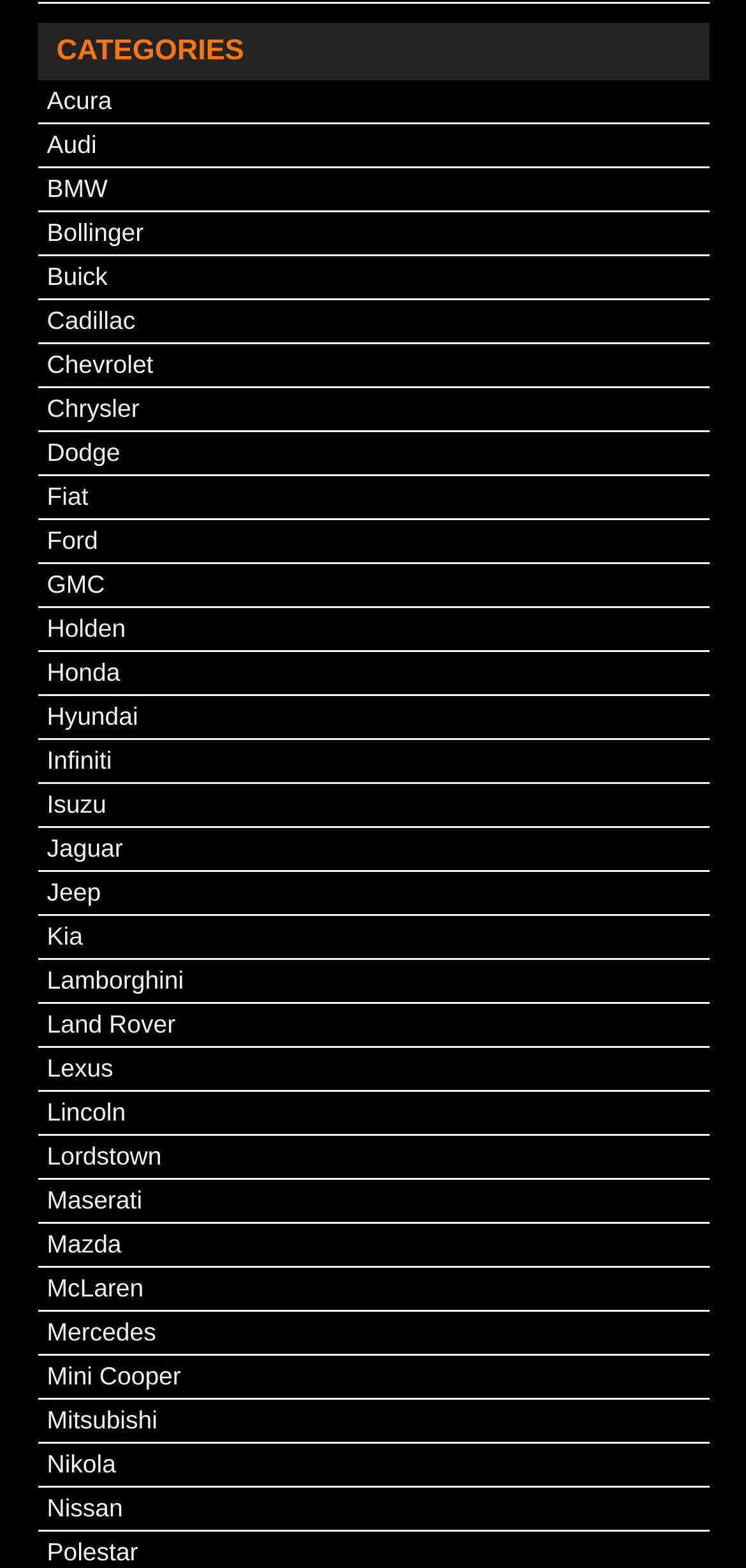Please identify the bounding box coordinates of the element I should click to complete this instruction: 'Select Honda'. The coordinates should be given as four float numbers between 0 and 1, like this: [left, top, right, bottom].

[0.063, 0.42, 0.161, 0.438]